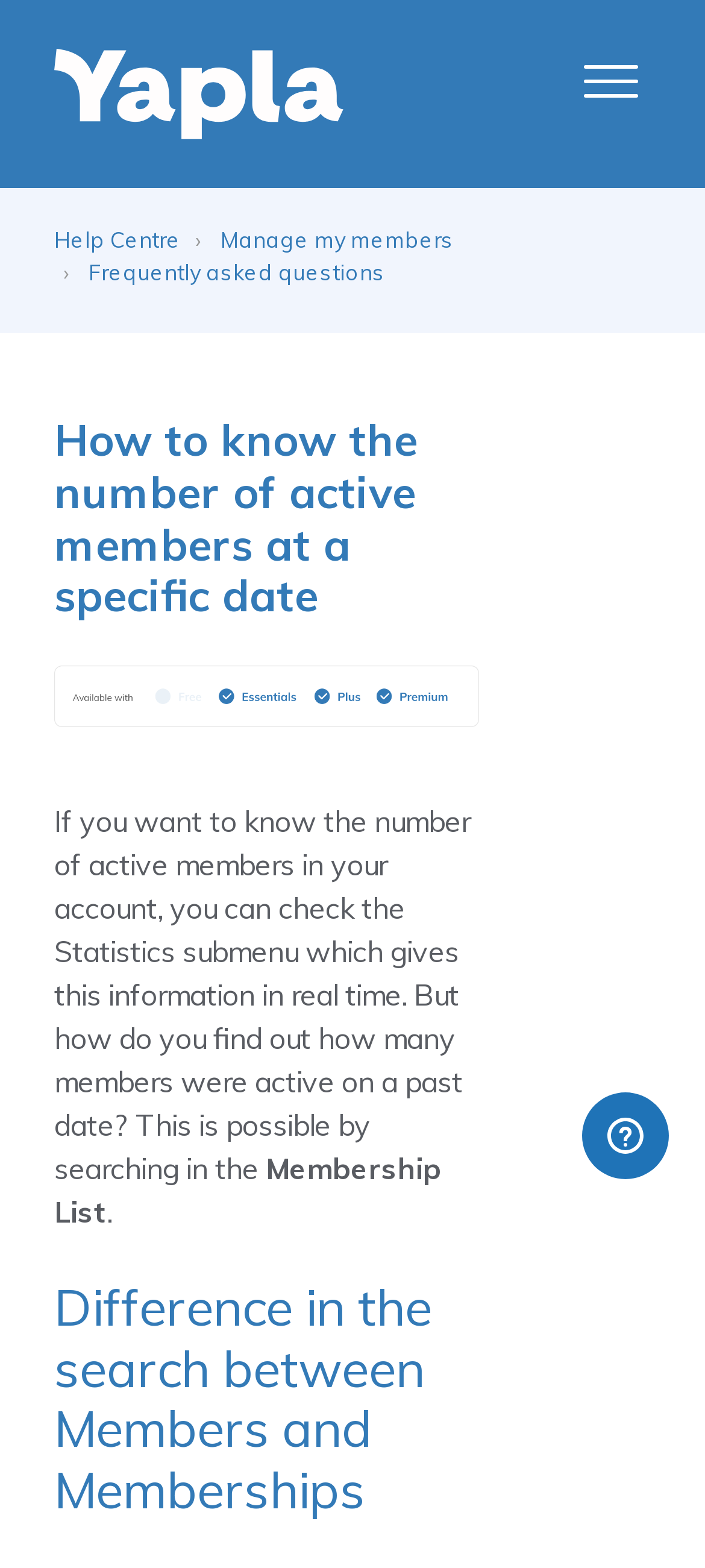Respond with a single word or phrase to the following question:
How many navigation items are there?

3